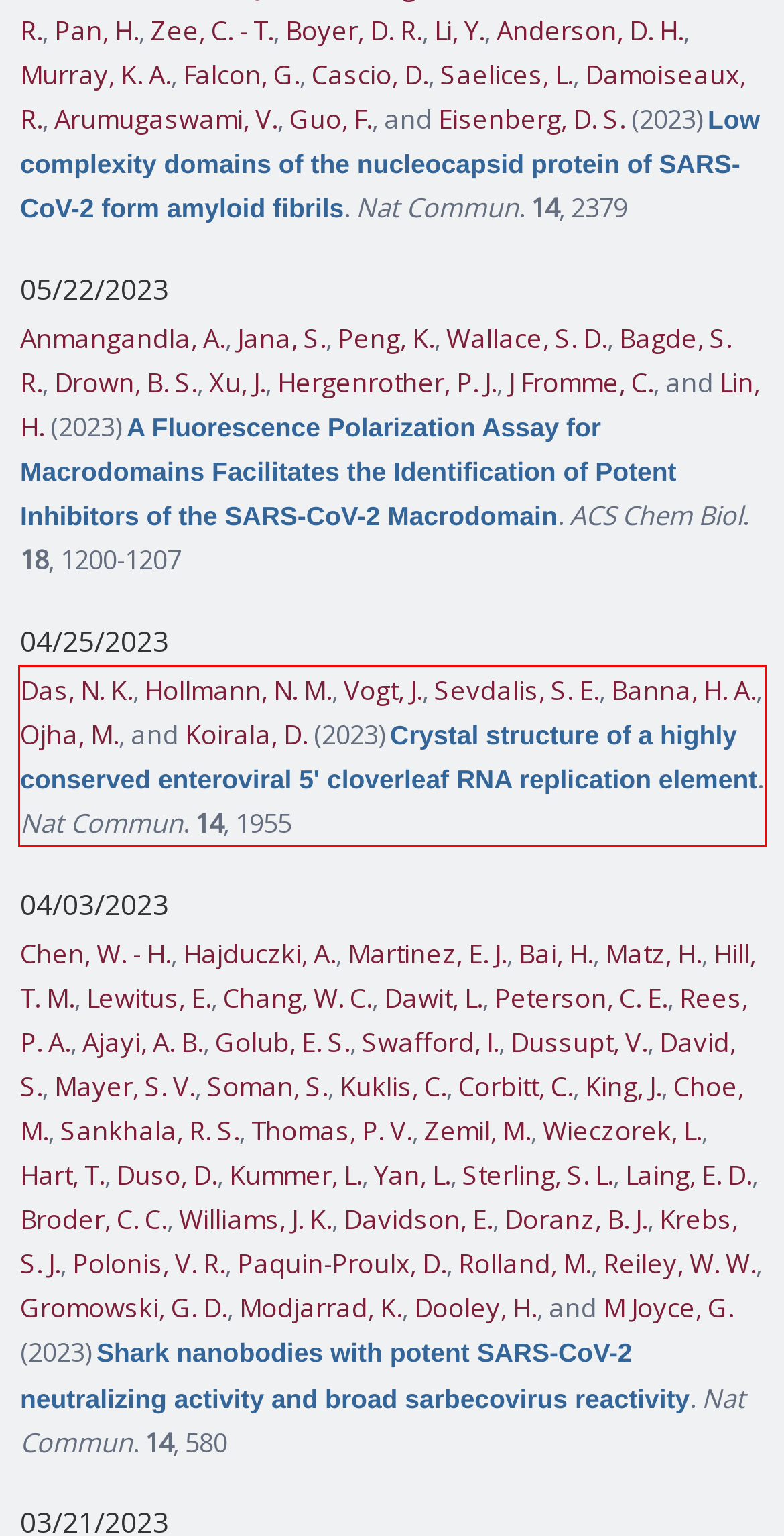Analyze the screenshot of a webpage where a red rectangle is bounding a UI element. Extract and generate the text content within this red bounding box.

Das, N. K., Hollmann, N. M., Vogt, J., Sevdalis, S. E., Banna, H. A., Ojha, M., and Koirala, D. (2023) Crystal structure of a highly conserved enteroviral 5' cloverleaf RNA replication element. Nat Commun. 14, 1955